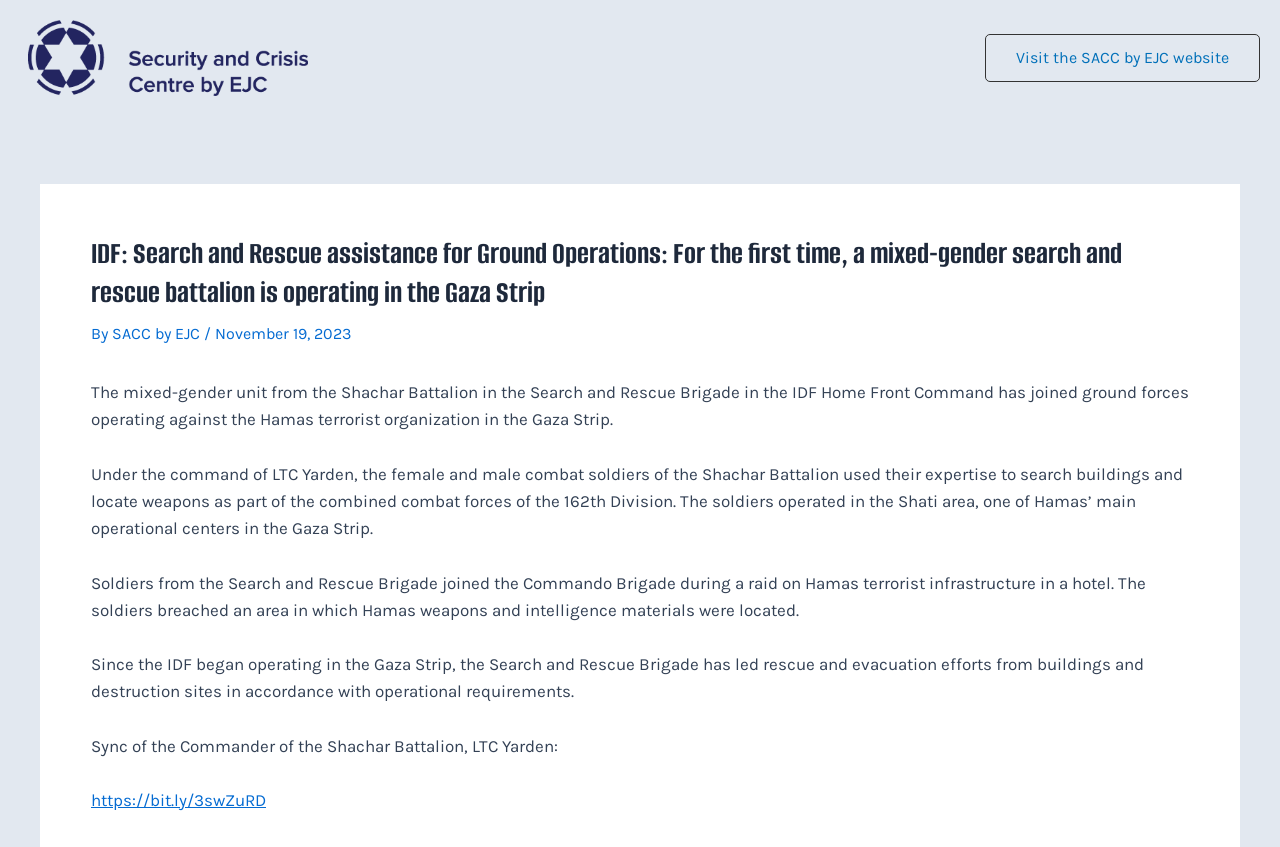Locate the UI element described as follows: "alt="SACC by EJC Live Blog"". Return the bounding box coordinates as four float numbers between 0 and 1 in the order [left, top, right, bottom].

[0.021, 0.024, 0.24, 0.114]